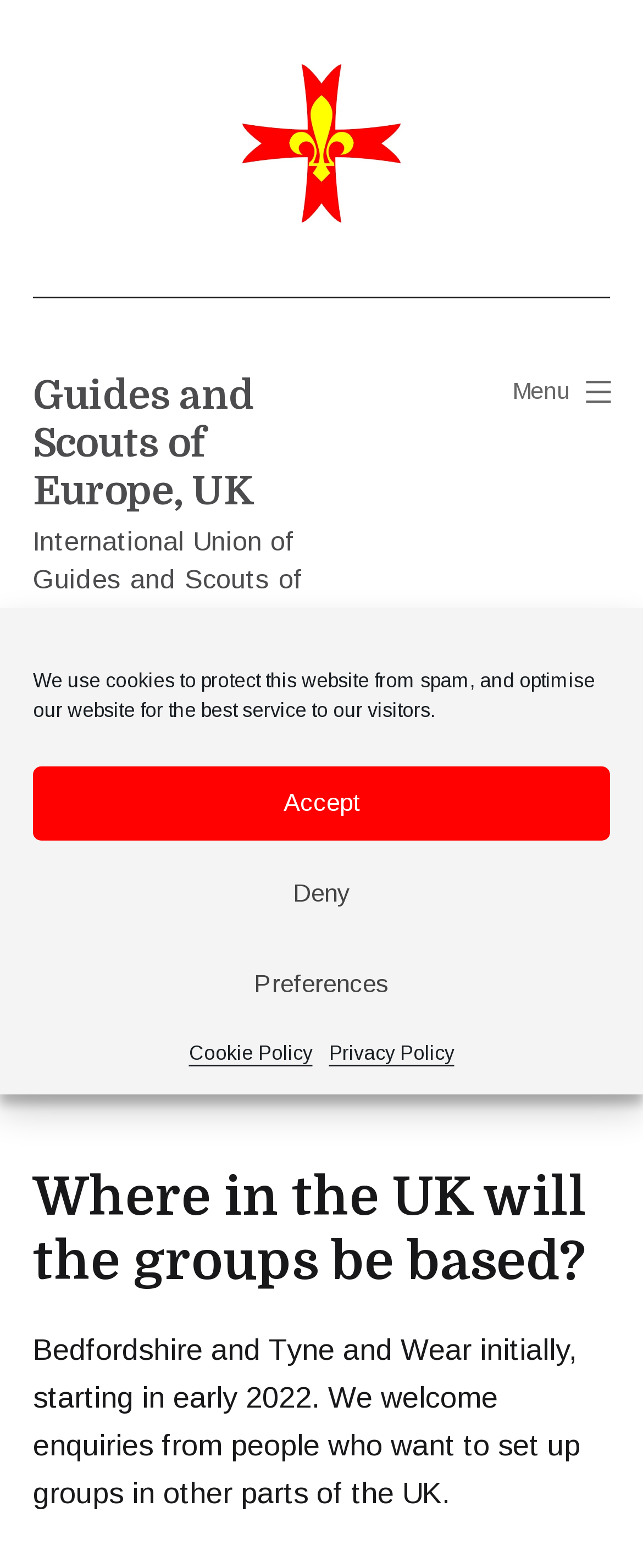Determine the bounding box coordinates of the section I need to click to execute the following instruction: "Click the menu button". Provide the coordinates as four float numbers between 0 and 1, i.e., [left, top, right, bottom].

[0.769, 0.227, 0.987, 0.273]